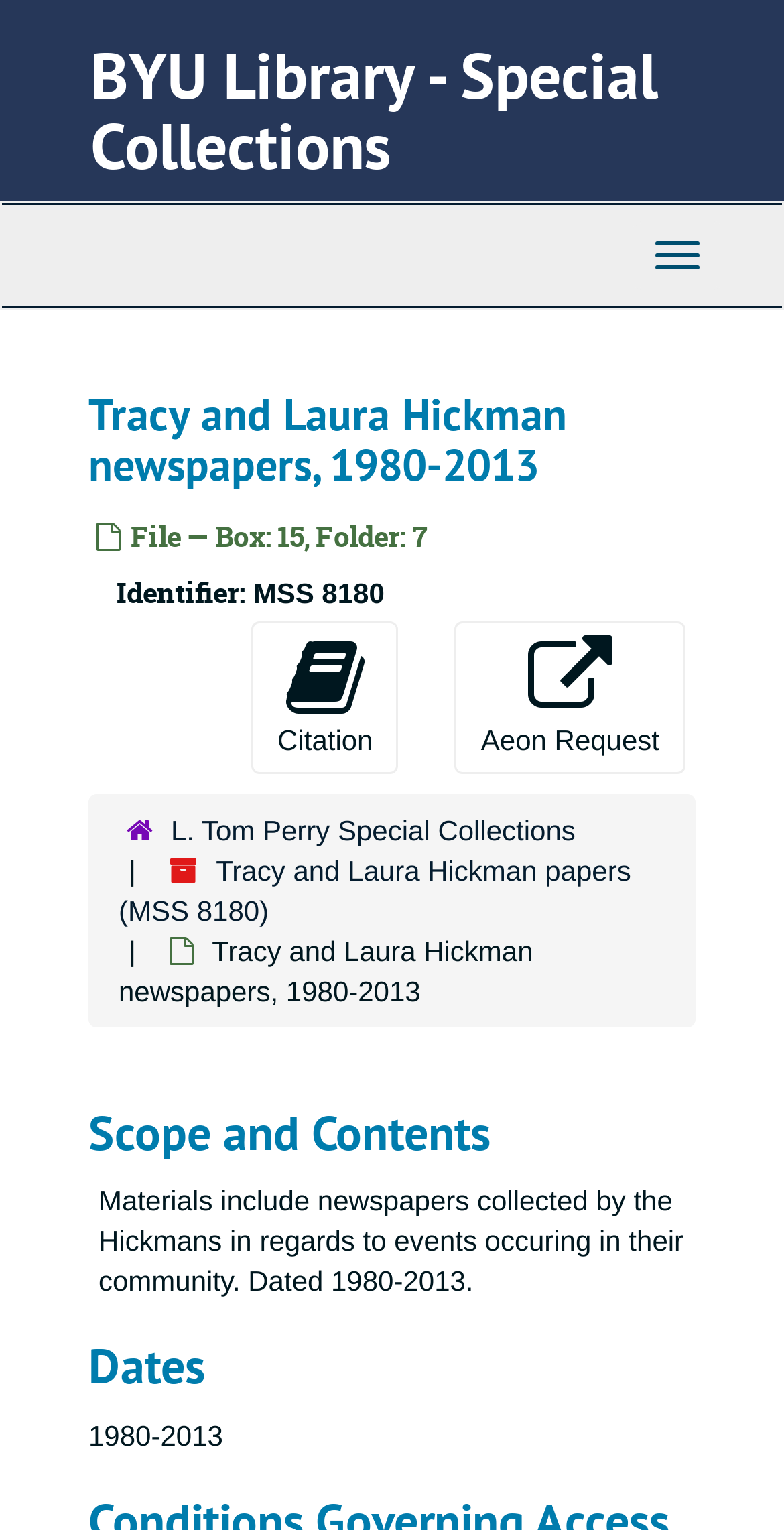Identify and provide the text content of the webpage's primary headline.

BYU Library - Special Collections